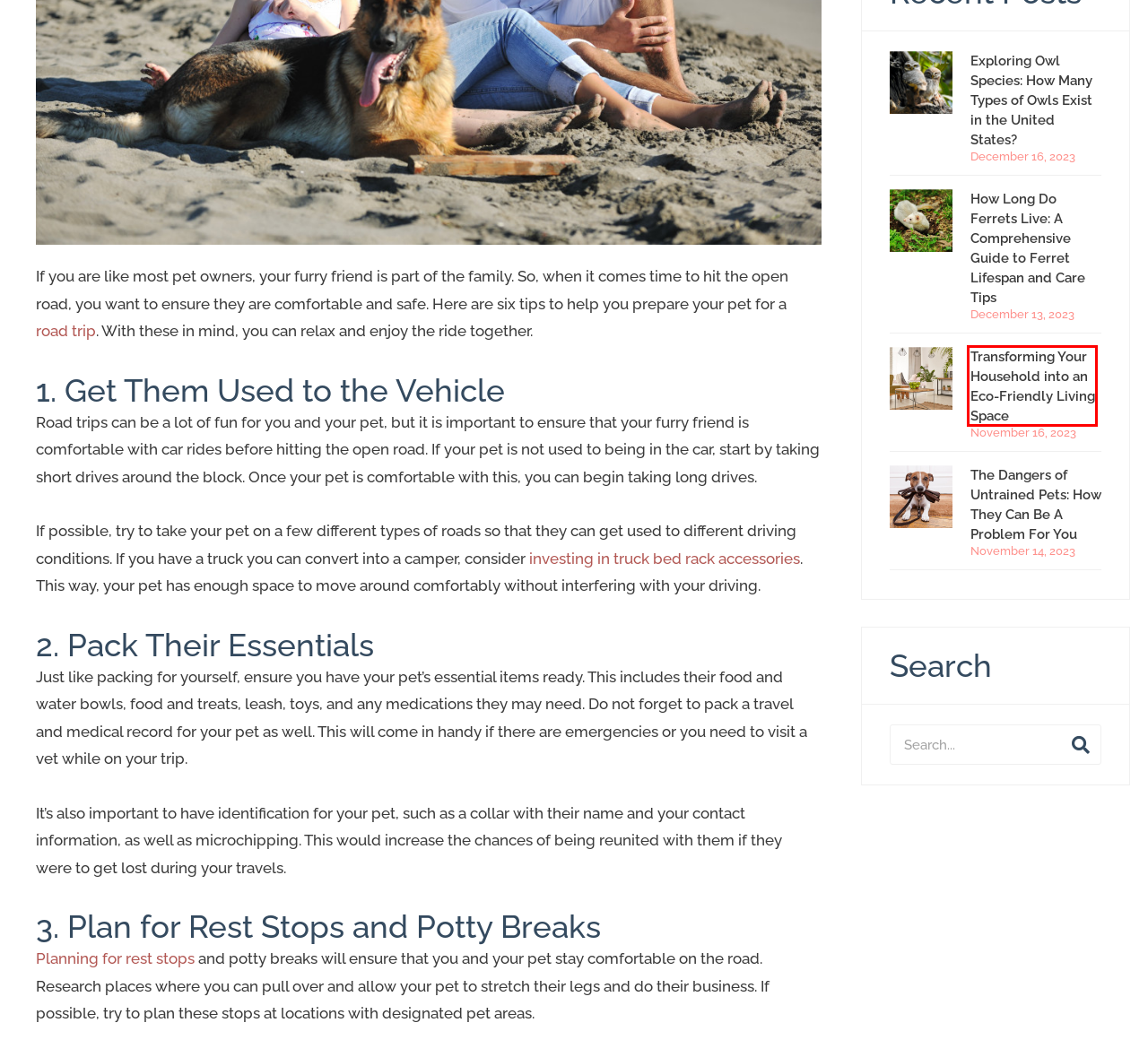After examining the screenshot of a webpage with a red bounding box, choose the most accurate webpage description that corresponds to the new page after clicking the element inside the red box. Here are the candidates:
A. Health & Wellness Archives | Tischman Pets
B. Knowing How Many Types of Owls are There | Tischman Pets
C. 5 Ways Untrained Pets Can Be a Problem For You | Tischman Pets
D. Overcoming Challenges in Transporting Your Pets via Roads | Tischman Pets
E. Answering the Question: How Long Do Ferrets Live? | Tischman Pets
F. Dangers for Your Pet at Home | Tischman Pets
G. November 26, 2022 | Tischman Pets
H. Upgrading Your Family Home for a Greener Future | Tischman Pets

H